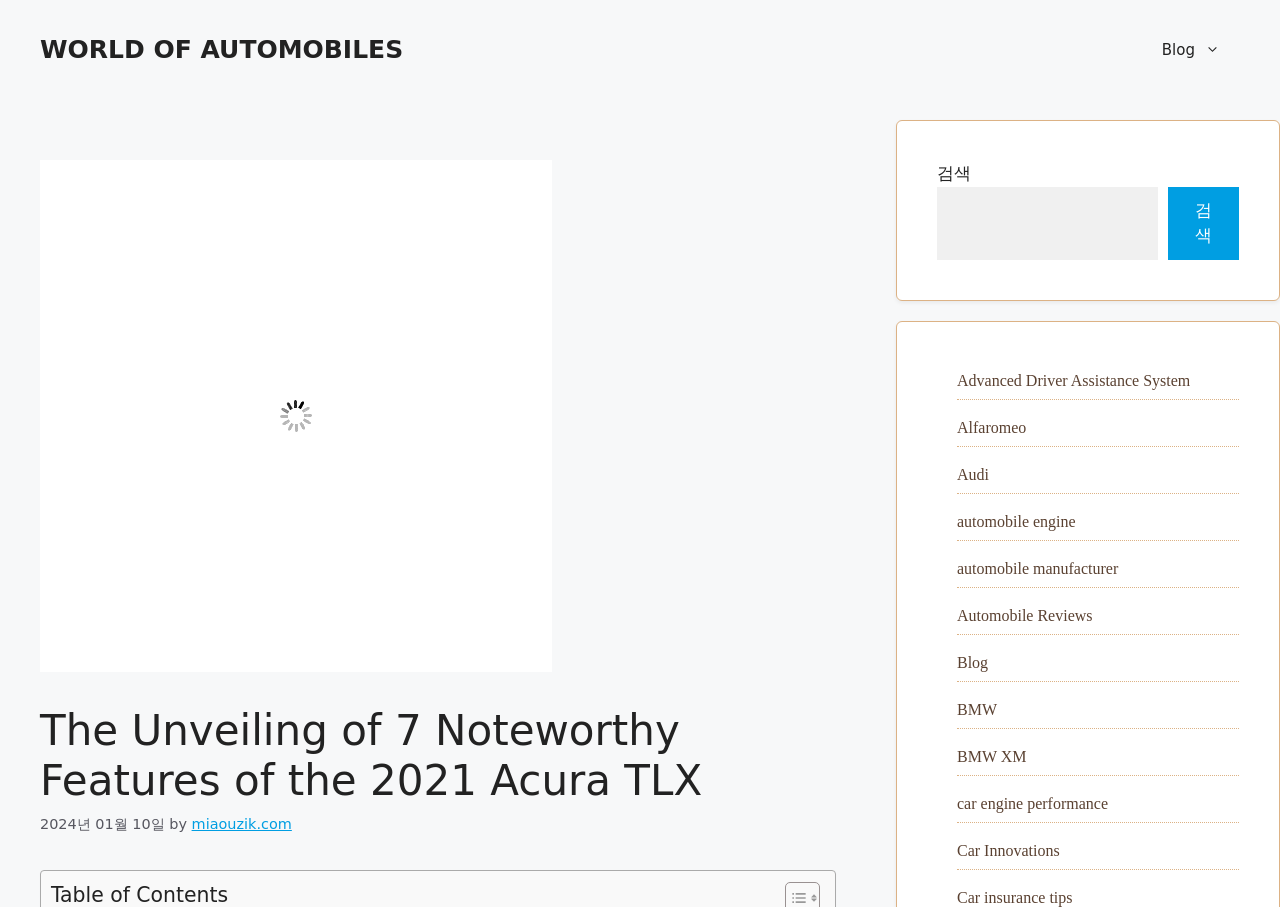Please extract the webpage's main title and generate its text content.

The Unveiling of 7 Noteworthy Features of the 2021 Acura TLX